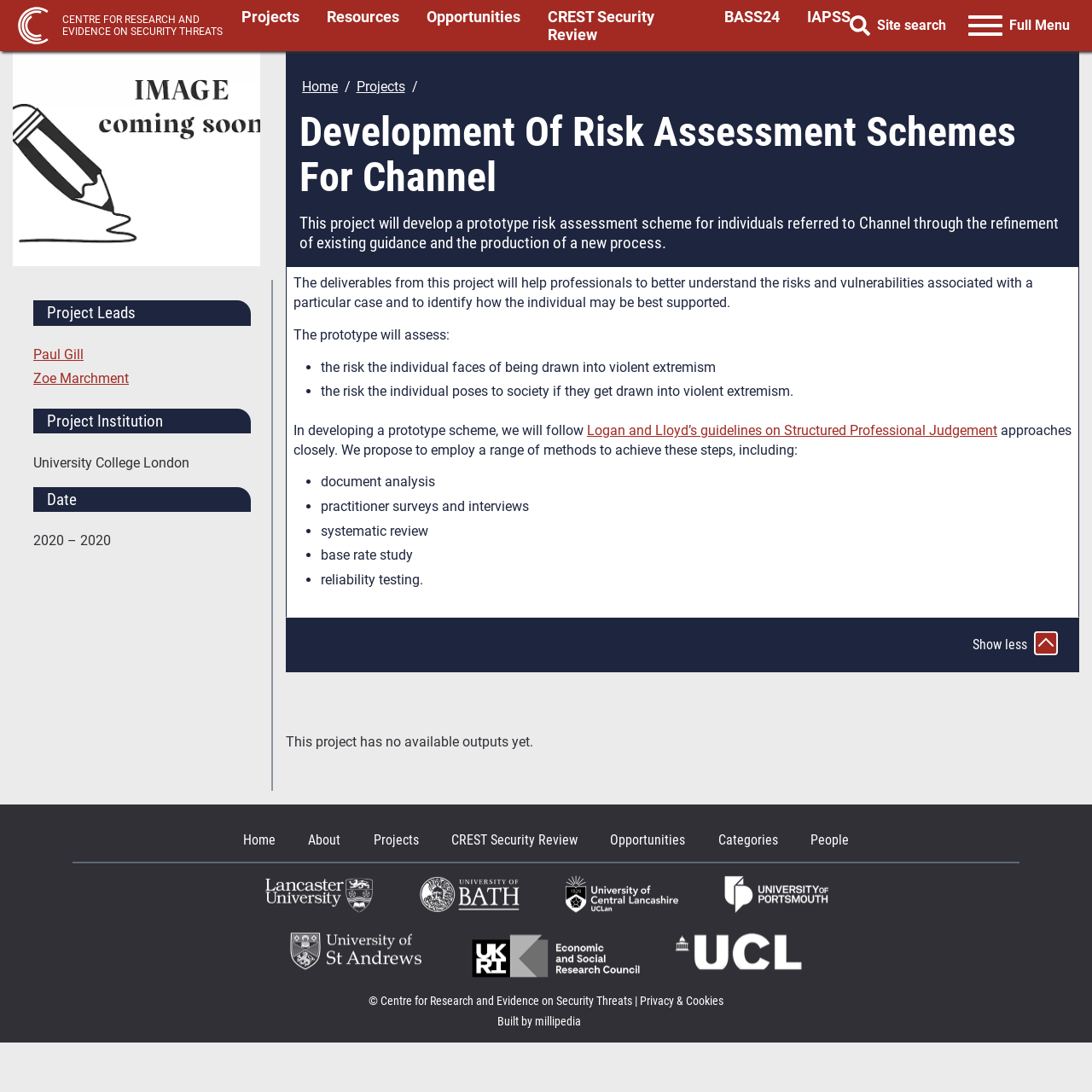Provide the bounding box coordinates for the UI element described in this sentence: "Show less Toggle more content". The coordinates should be four float values between 0 and 1, i.e., [left, top, right, bottom].

[0.87, 0.578, 0.975, 0.603]